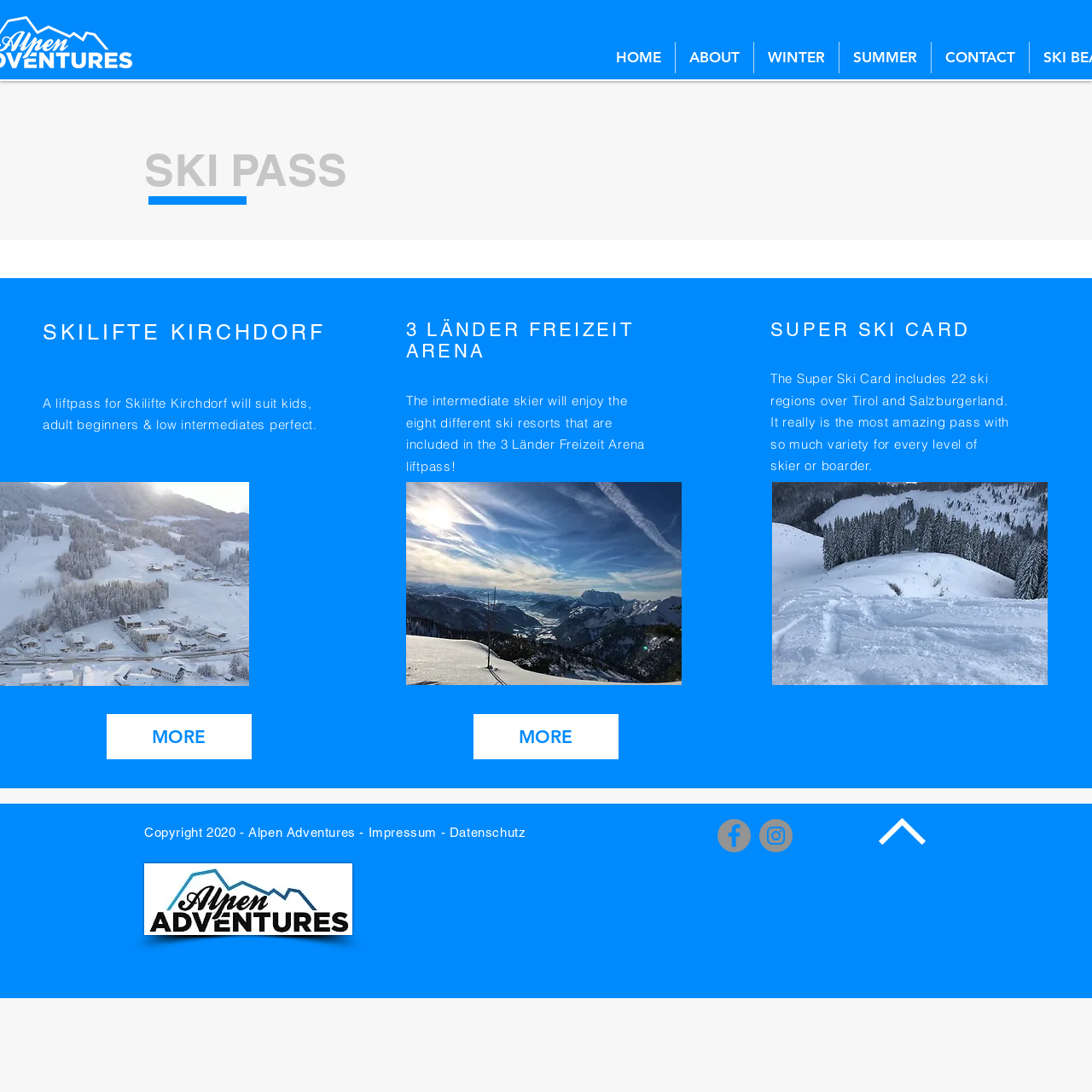Determine the bounding box coordinates (top-left x, top-left y, bottom-right x, bottom-right y) of the UI element described in the following text: Wood Utilization

None